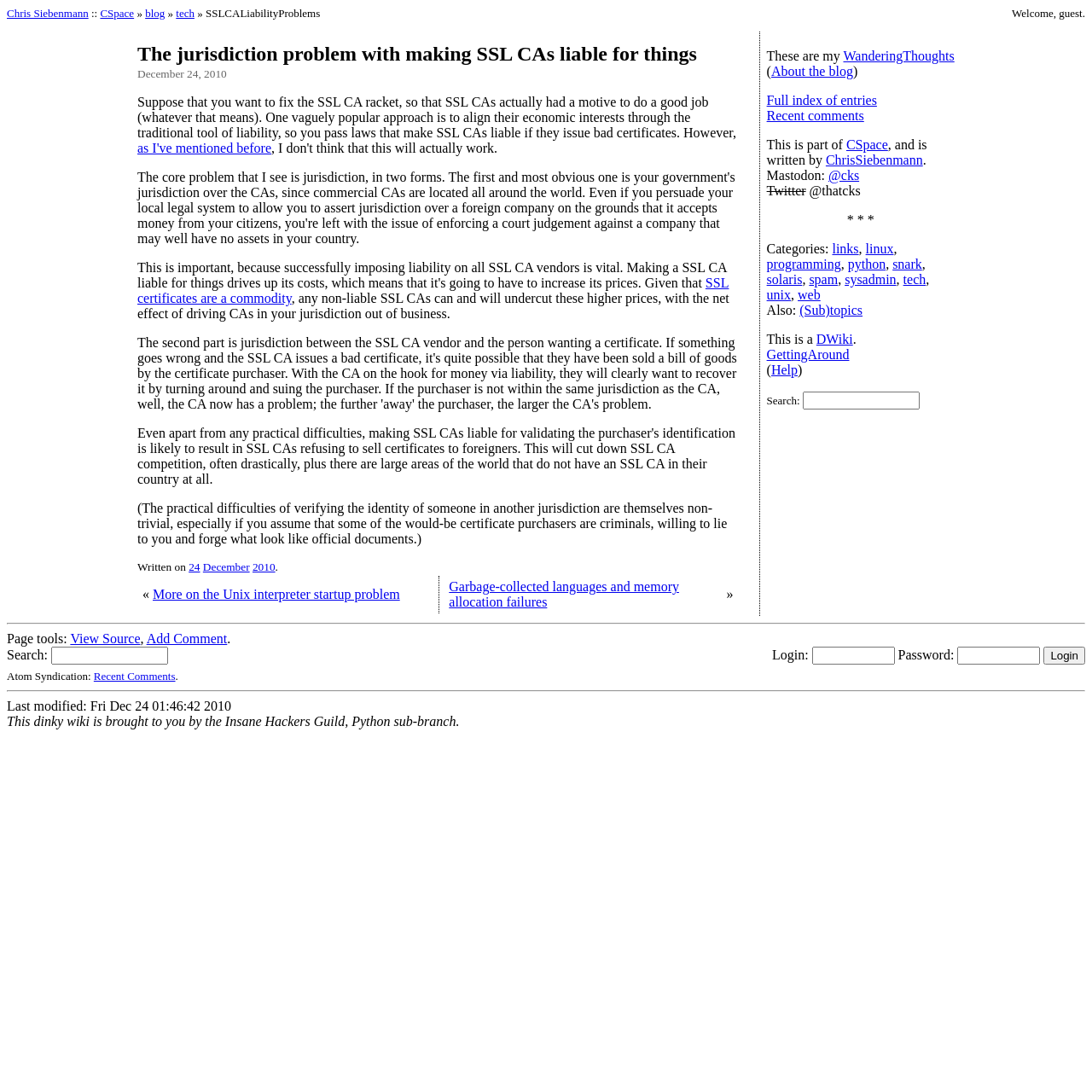Identify the bounding box coordinates of the element to click to follow this instruction: 'View the full index of entries'. Ensure the coordinates are four float values between 0 and 1, provided as [left, top, right, bottom].

[0.702, 0.085, 0.803, 0.098]